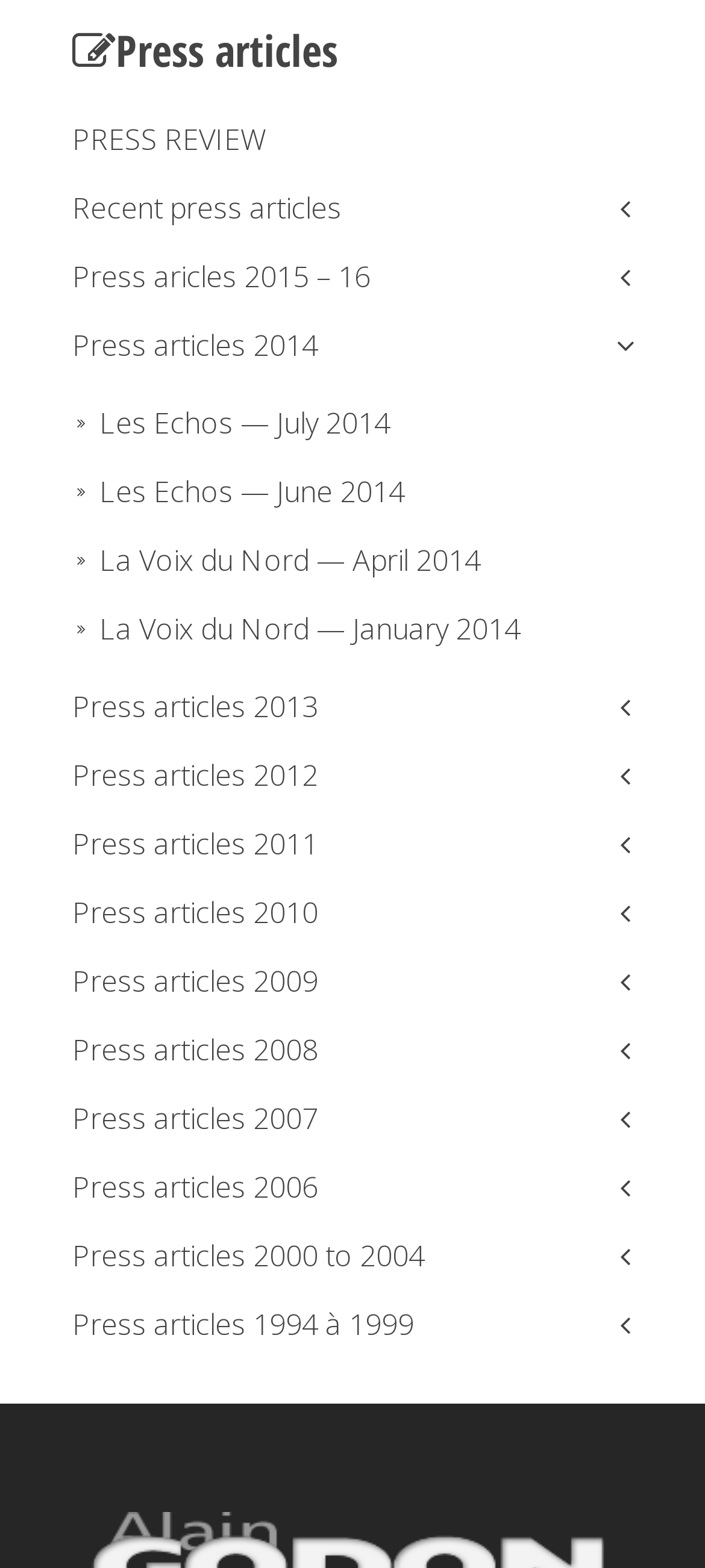Determine the bounding box coordinates of the element's region needed to click to follow the instruction: "Read an article from Les Echos in July 2014". Provide these coordinates as four float numbers between 0 and 1, formatted as [left, top, right, bottom].

[0.103, 0.248, 0.897, 0.291]